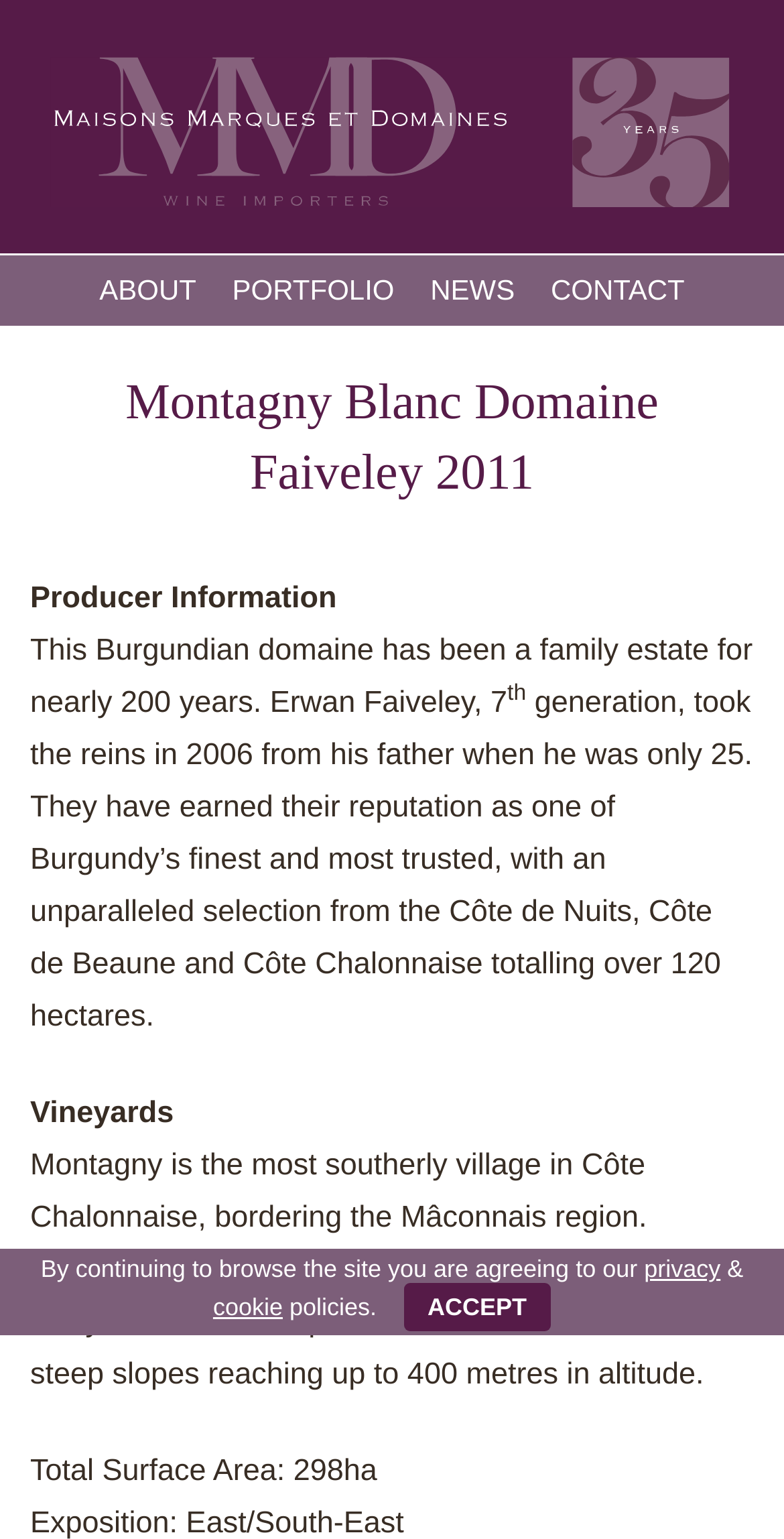Please identify the bounding box coordinates of the element that needs to be clicked to execute the following command: "Learn about Vineyards". Provide the bounding box using four float numbers between 0 and 1, formatted as [left, top, right, bottom].

[0.038, 0.707, 0.962, 0.741]